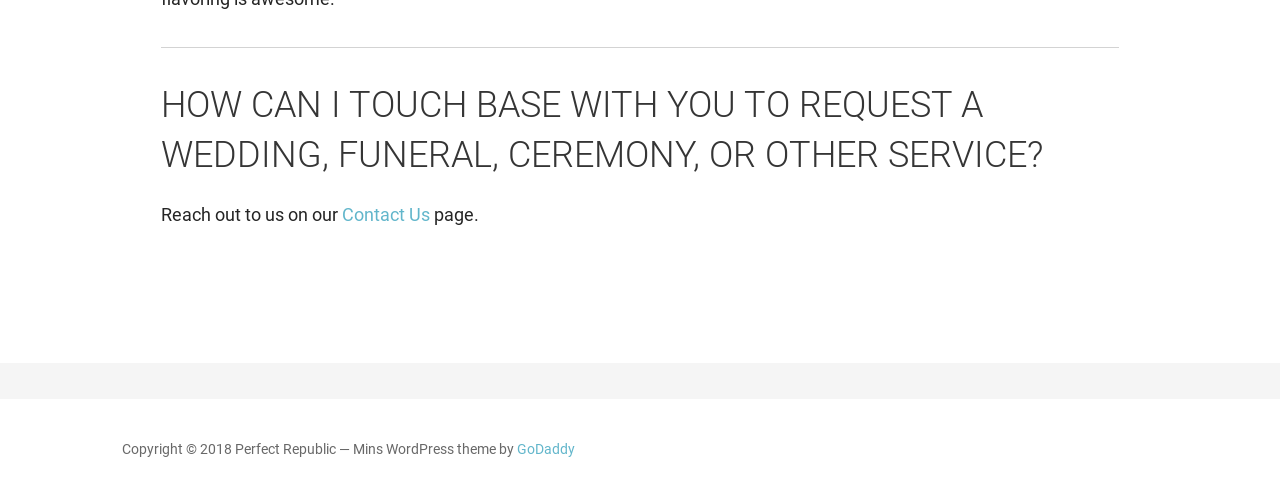Give the bounding box coordinates for this UI element: "GoDaddy". The coordinates should be four float numbers between 0 and 1, arranged as [left, top, right, bottom].

[0.404, 0.881, 0.449, 0.915]